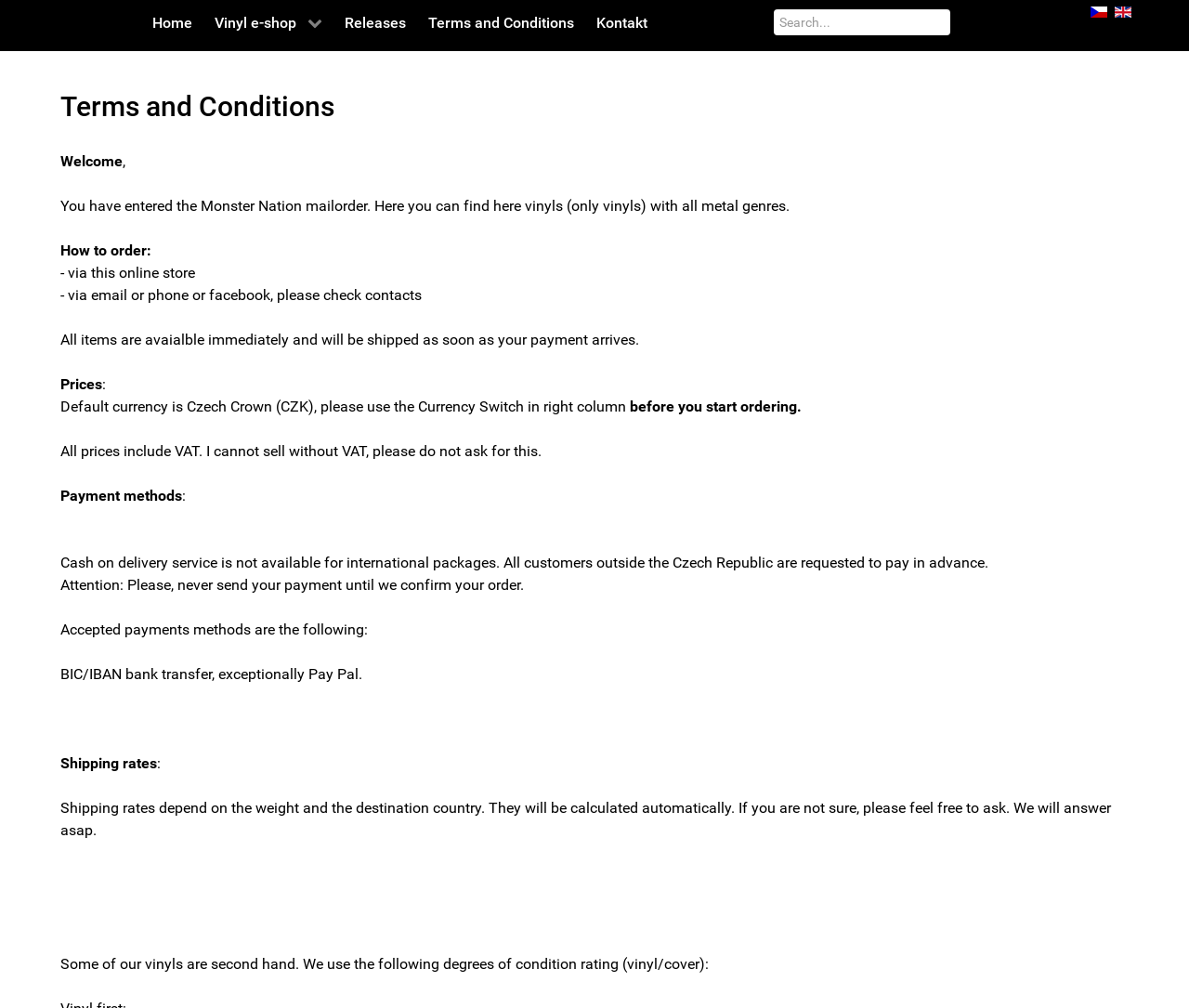Locate the bounding box coordinates of the element I should click to achieve the following instruction: "switch to English".

[0.938, 0.002, 0.952, 0.019]